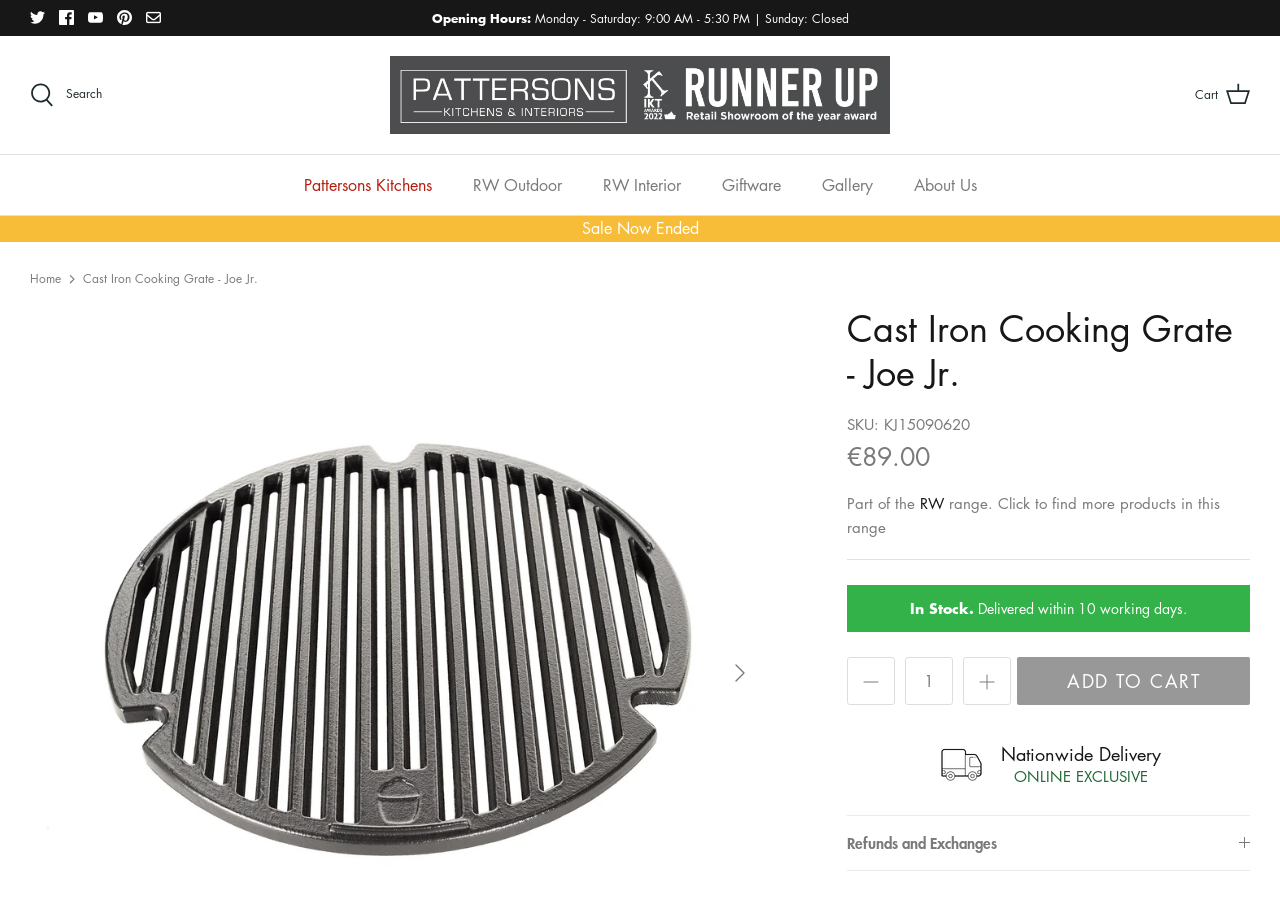Kindly determine the bounding box coordinates for the area that needs to be clicked to execute this instruction: "View Pattersons Kitchens".

[0.305, 0.062, 0.695, 0.15]